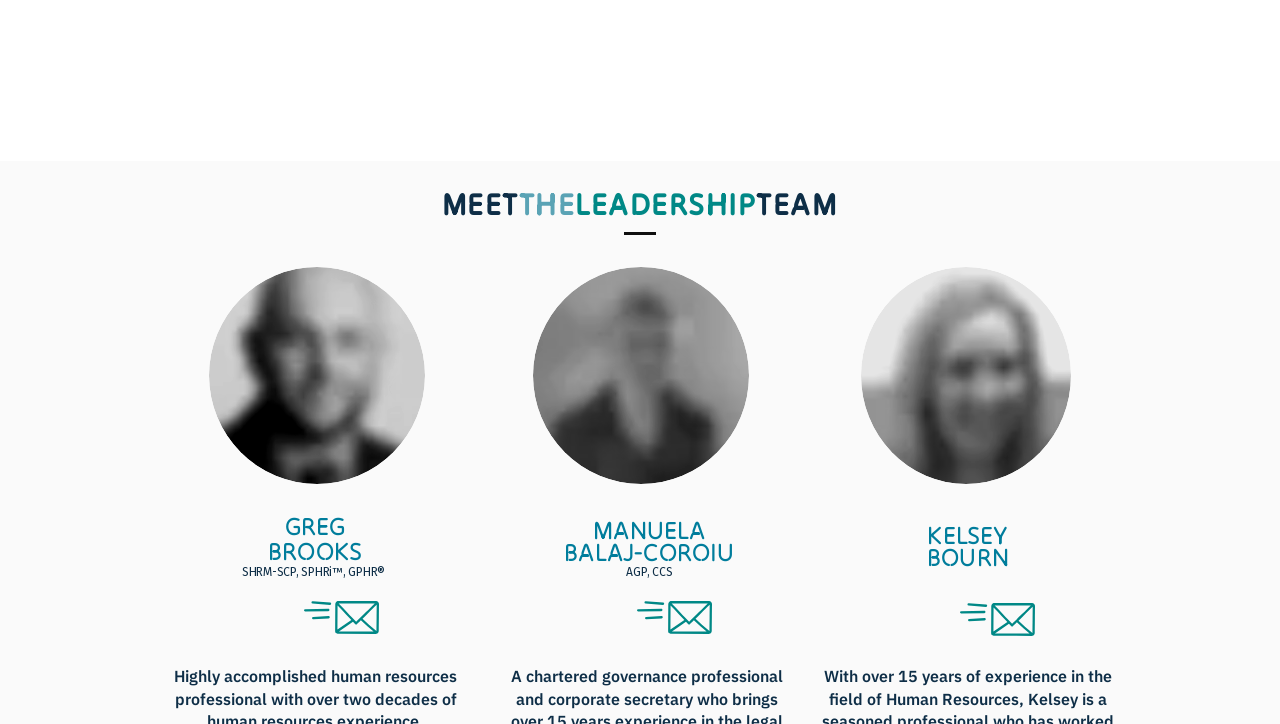How many people are shown in the images?
From the details in the image, answer the question comprehensively.

I counted the number of images with people in them, and there are three images with people, each showing a different person.